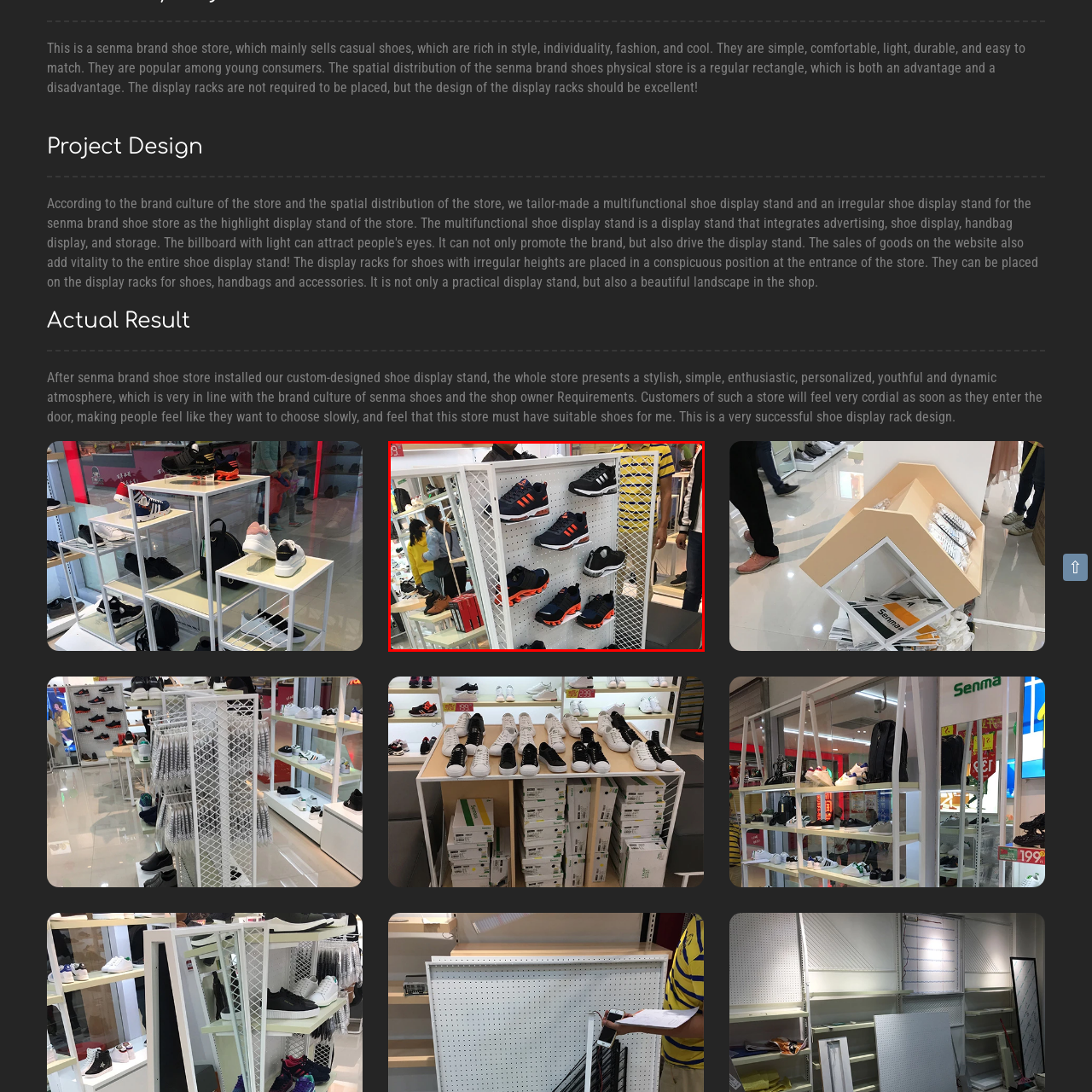Generate an in-depth caption for the image enclosed by the red boundary.

The image showcases a stylish and dynamic display area within a Senma brand shoe store, emphasizing a selection of casual shoes designed to appeal to youthful consumers. The display, featuring a modern rack, includes various sneaker styles prominently arranged for easy browsing. The highlighted shoes, characterized by a blend of dark colors and vibrant accents, reflect both individuality and contemporary fashion trends. In the background, shoppers engage with the offerings, contributing to the store's welcoming atmosphere. This setup exemplifies the successful integration of custom-designed shoe display stands, enhancing the overall shopping experience by inviting customers to explore the selection leisurely.